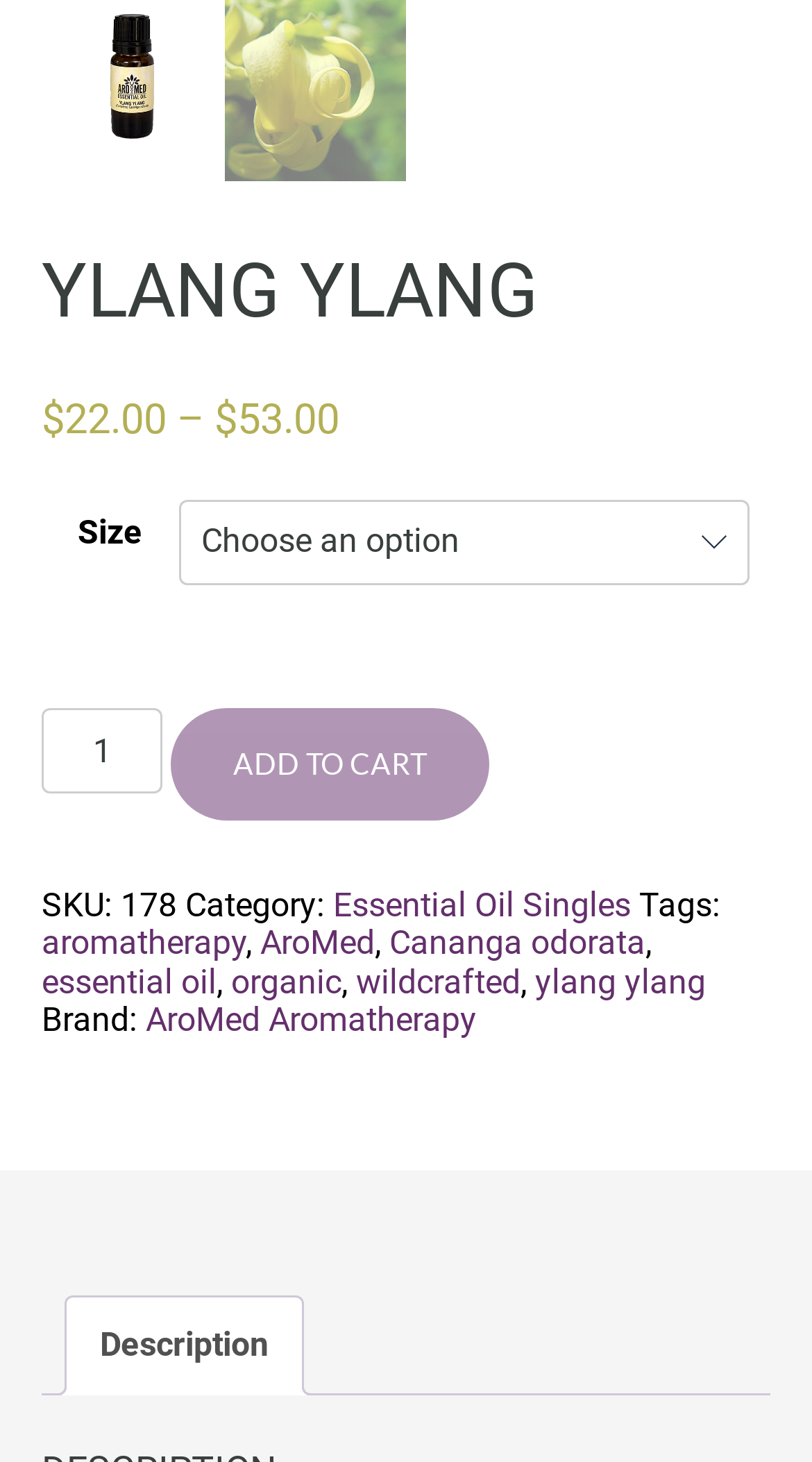Find the bounding box coordinates of the element I should click to carry out the following instruction: "Change product quantity".

[0.051, 0.484, 0.2, 0.543]